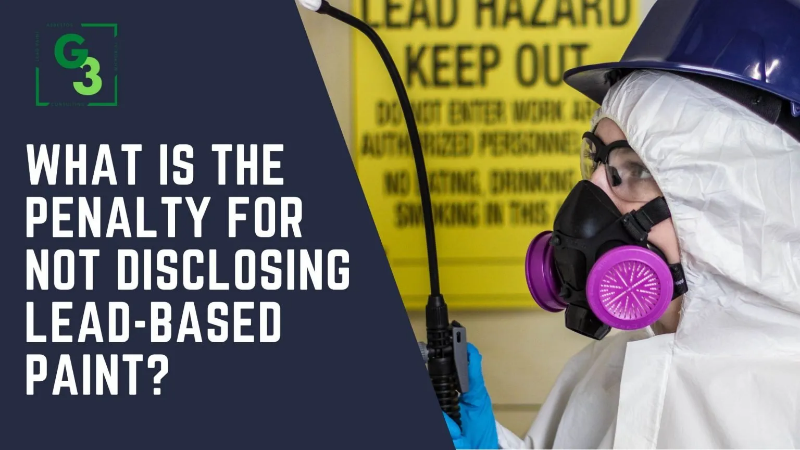Please analyze the image and provide a thorough answer to the question:
What is the question asked on the left side of the image?

The bold text on the left side of the image asks a question, 'What is the penalty for not disclosing lead-based paint?', which highlights the legal repercussions that homeowners, landlords, and real estate professionals may face for failing to inform about lead-based paint hazards.